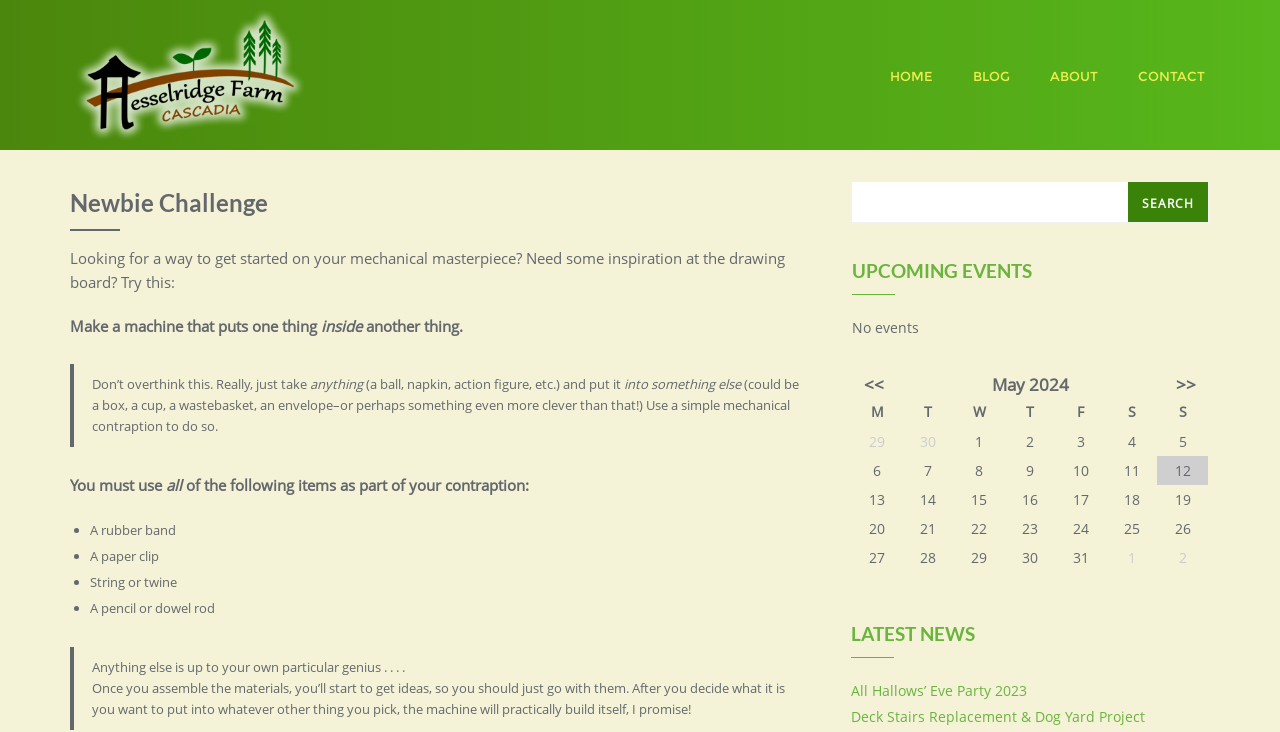Identify the bounding box coordinates for the region to click in order to carry out this instruction: "Click the HOME link". Provide the coordinates using four float numbers between 0 and 1, formatted as [left, top, right, bottom].

[0.68, 0.05, 0.745, 0.155]